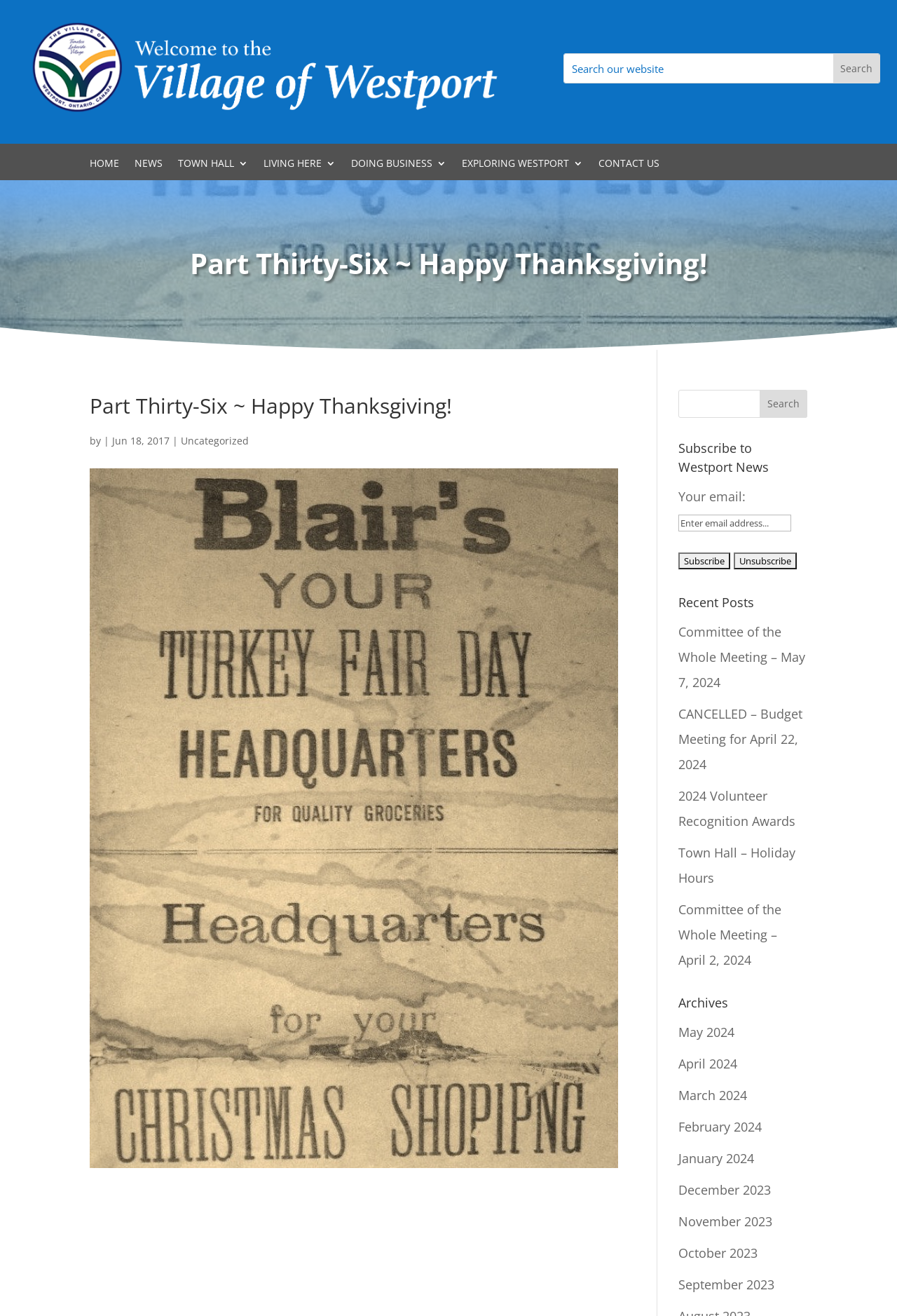Locate the bounding box of the user interface element based on this description: "June 2019".

None